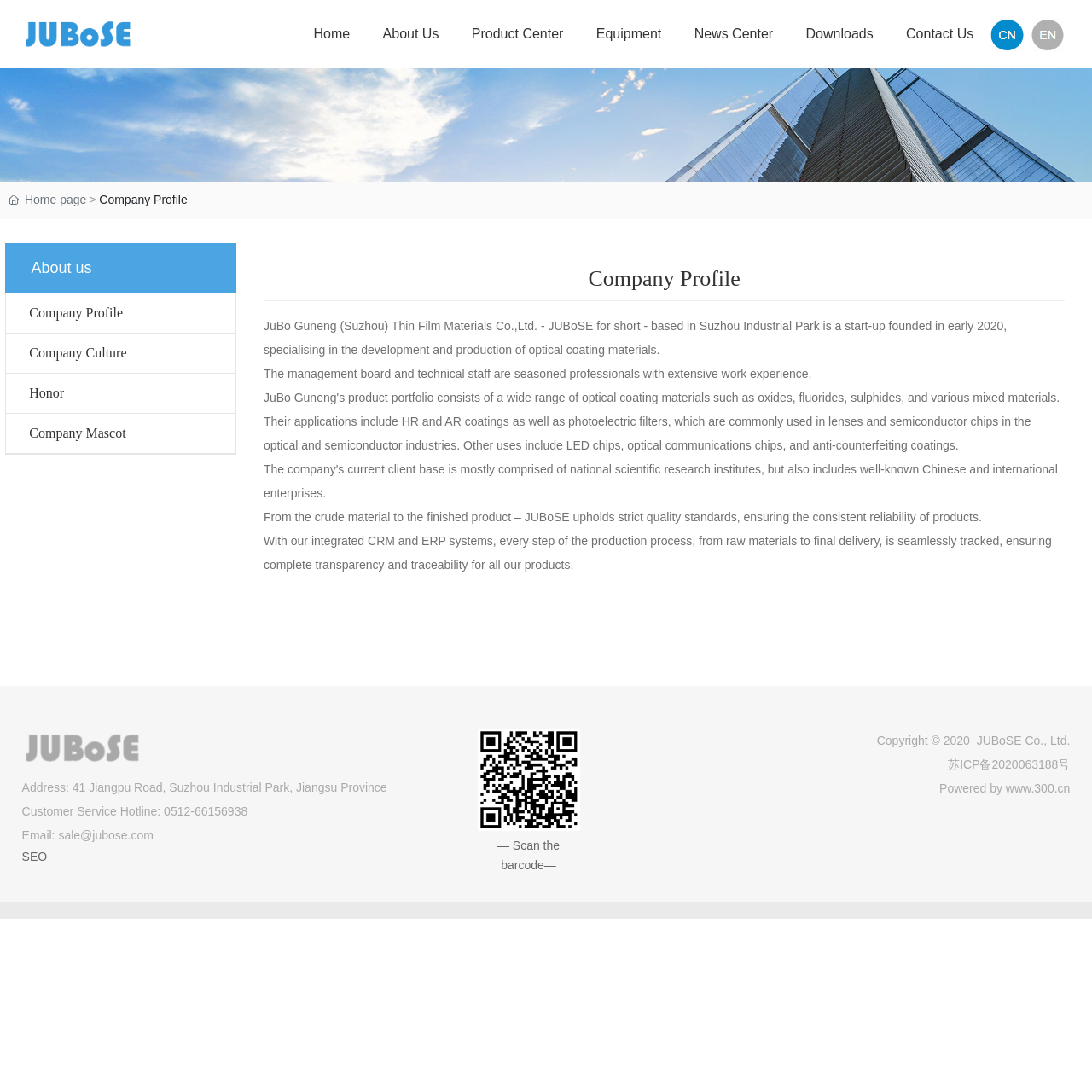Please locate the bounding box coordinates of the region I need to click to follow this instruction: "Click the Home link".

[0.272, 0.0, 0.335, 0.062]